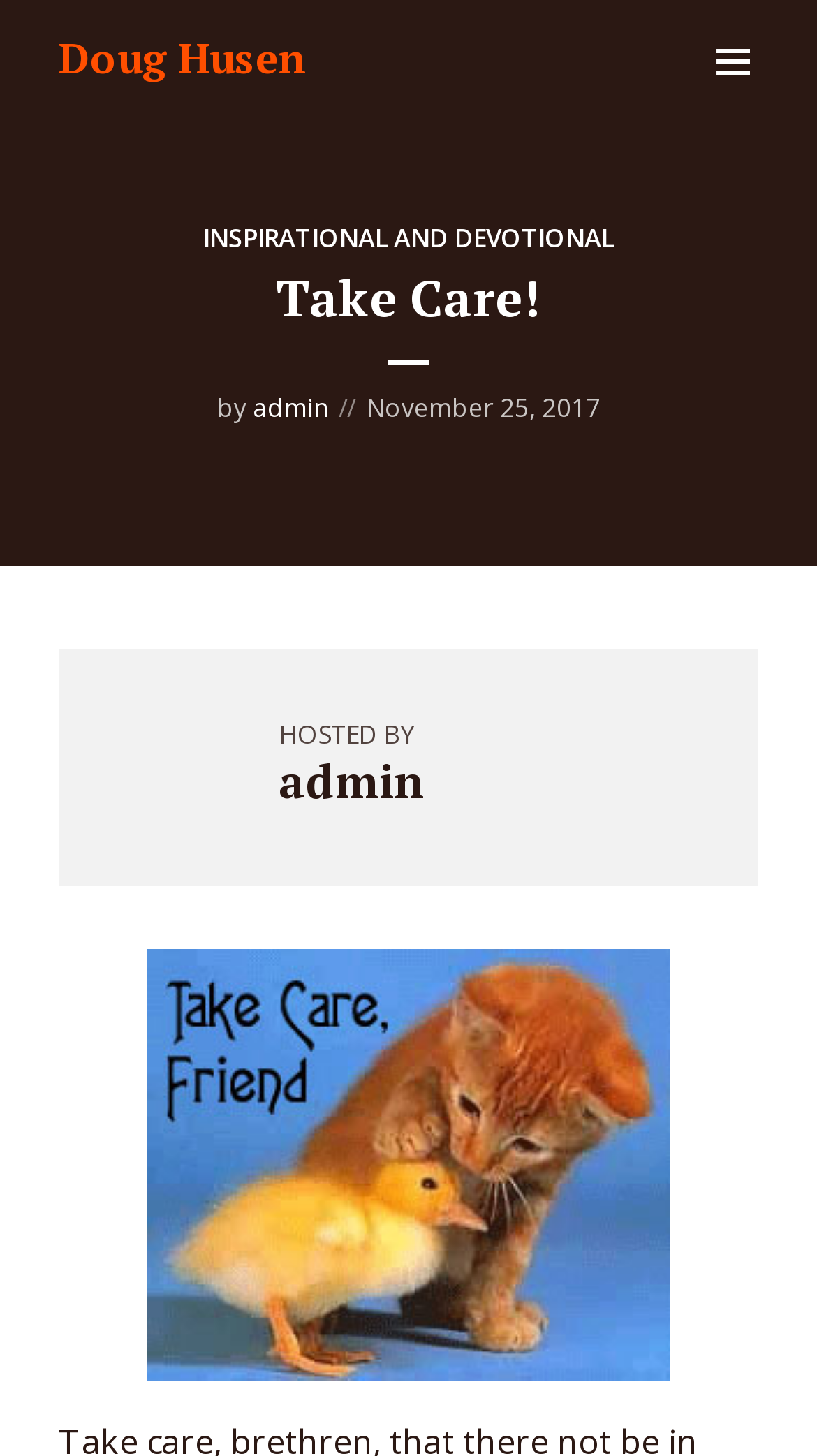Find the bounding box of the web element that fits this description: "Inspirational and Devotional".

[0.249, 0.152, 0.751, 0.176]